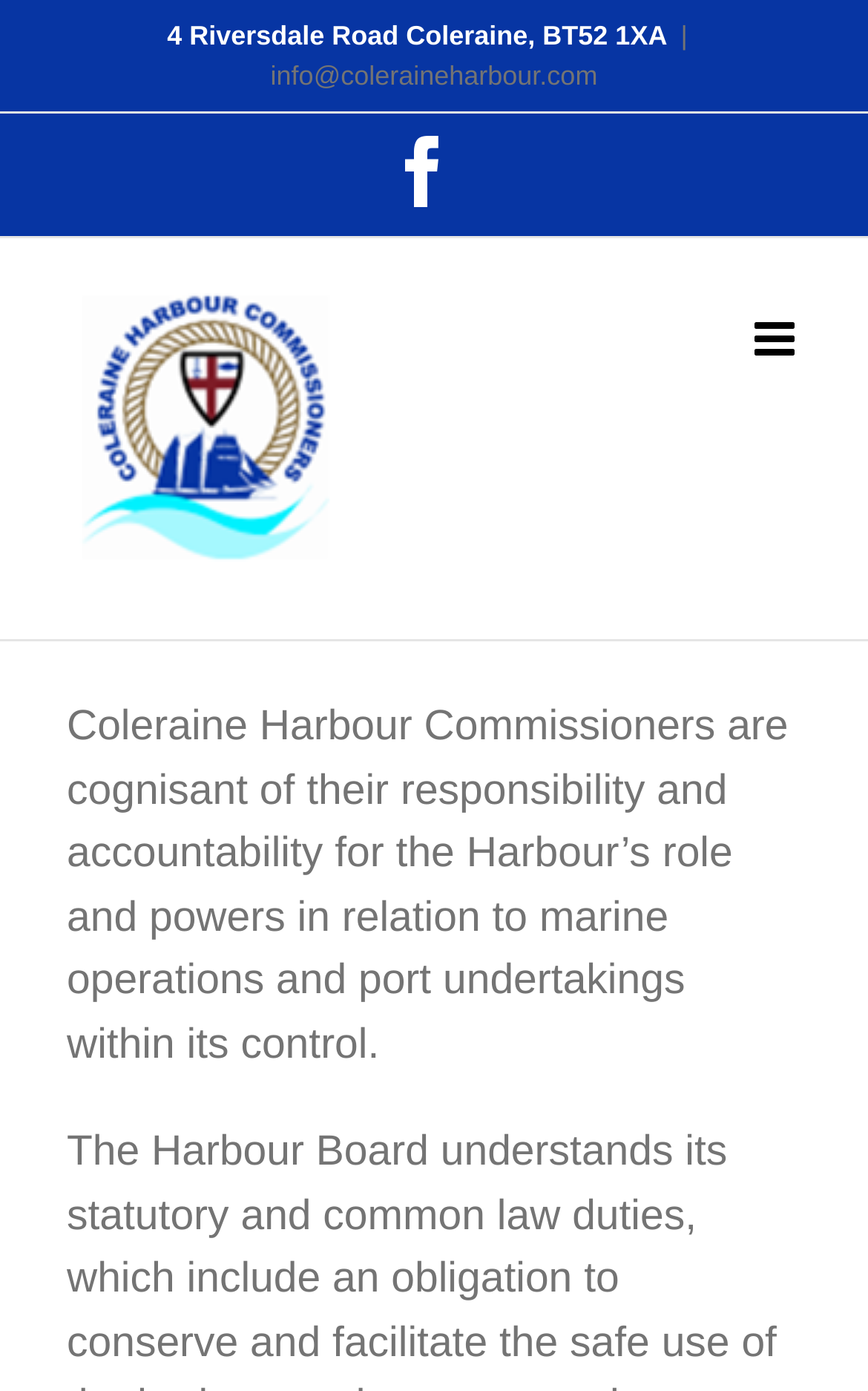Analyze the image and answer the question with as much detail as possible: 
What is the email address of Coleraine Harbour Commissioners?

I found the email address by looking at the link element that contains the email address 'info@coleraineharbour.com', which is located near the top of the page.